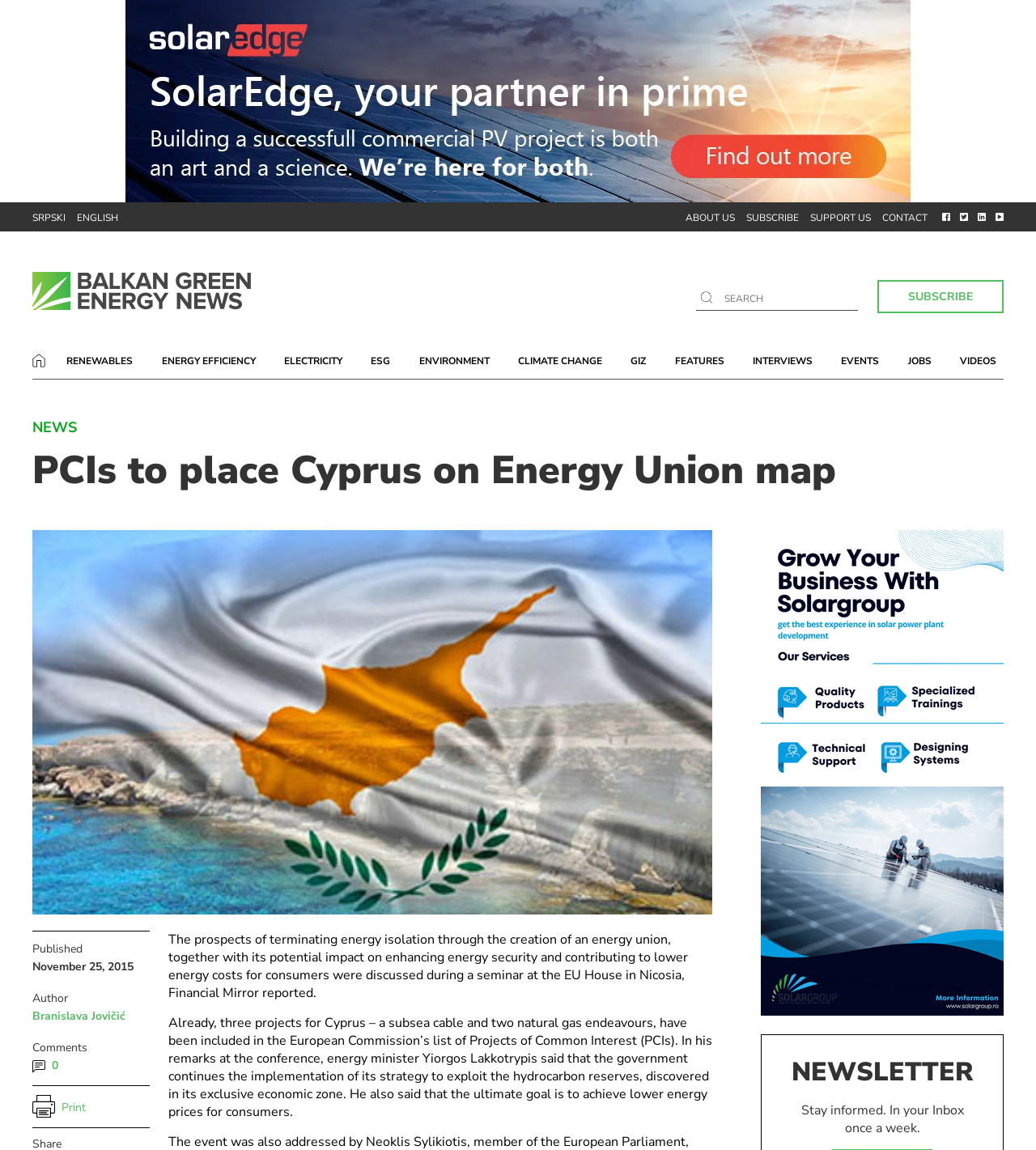Please provide the bounding box coordinates in the format (top-left x, top-left y, bottom-right x, bottom-right y). Remember, all values are floating point numbers between 0 and 1. What is the bounding box coordinate of the region described as: Support us

[0.782, 0.184, 0.841, 0.195]